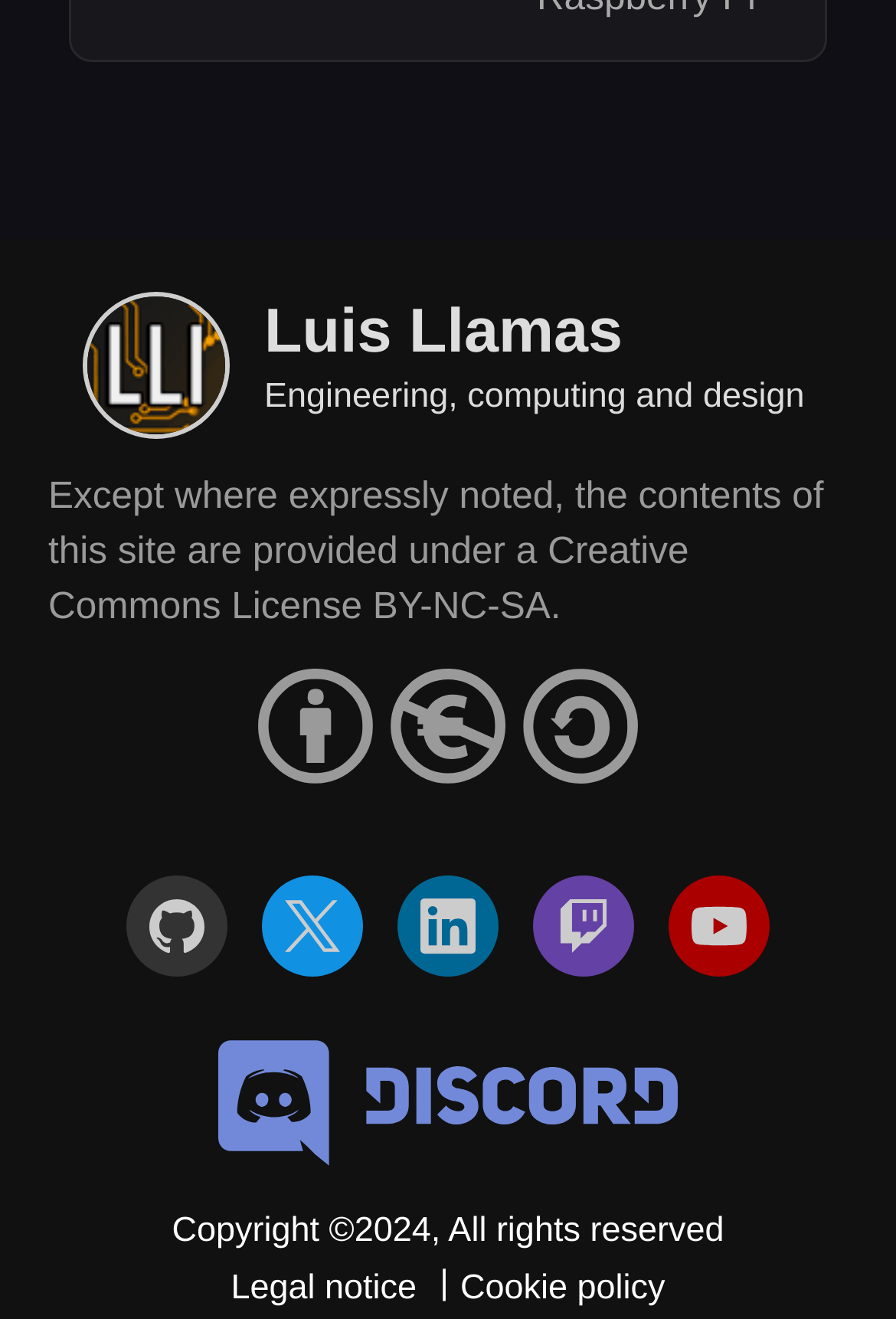What is the purpose of the 'Legal notice' link?
Use the information from the image to give a detailed answer to the question.

The 'Legal notice' link is likely used to provide legal information or terms of use for the website, as it is located at the bottom-right corner of the webpage and is a separate link from the 'Cookie policy' link.